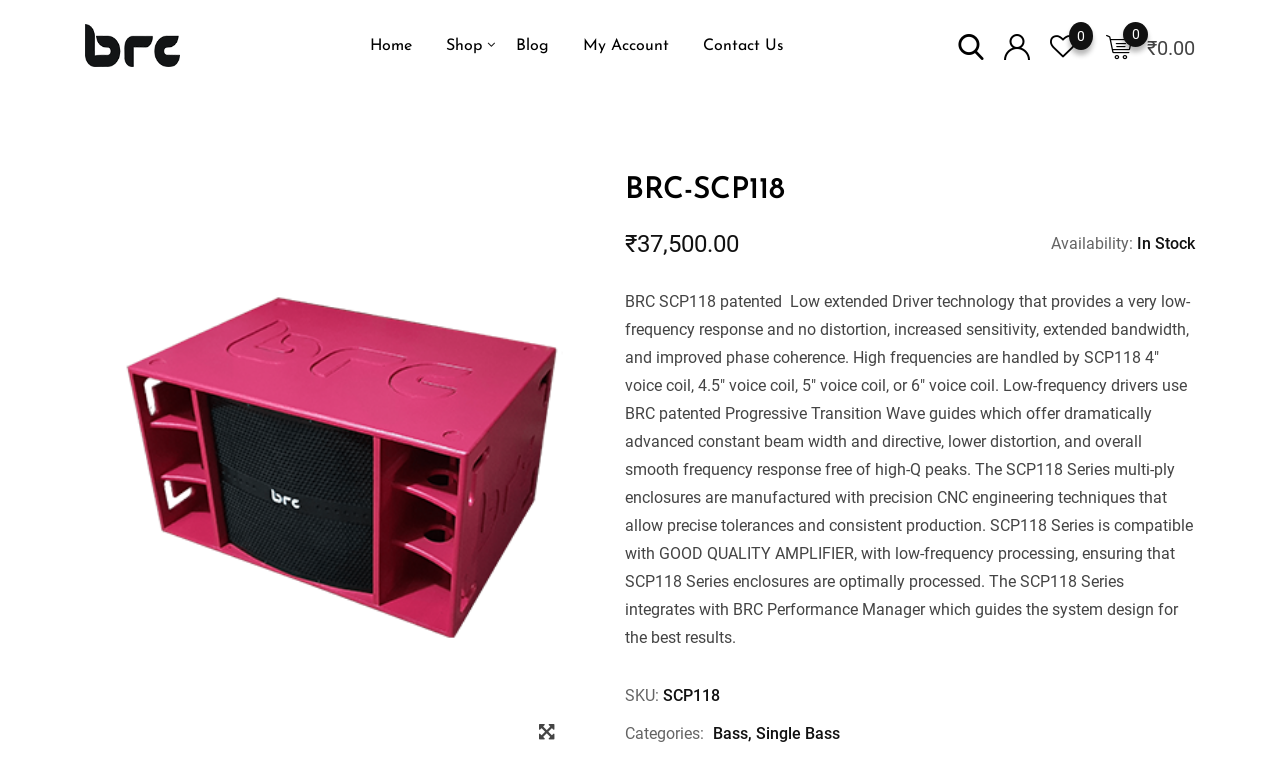Please identify the bounding box coordinates of the element on the webpage that should be clicked to follow this instruction: "check my account". The bounding box coordinates should be given as four float numbers between 0 and 1, formatted as [left, top, right, bottom].

[0.444, 0.001, 0.534, 0.117]